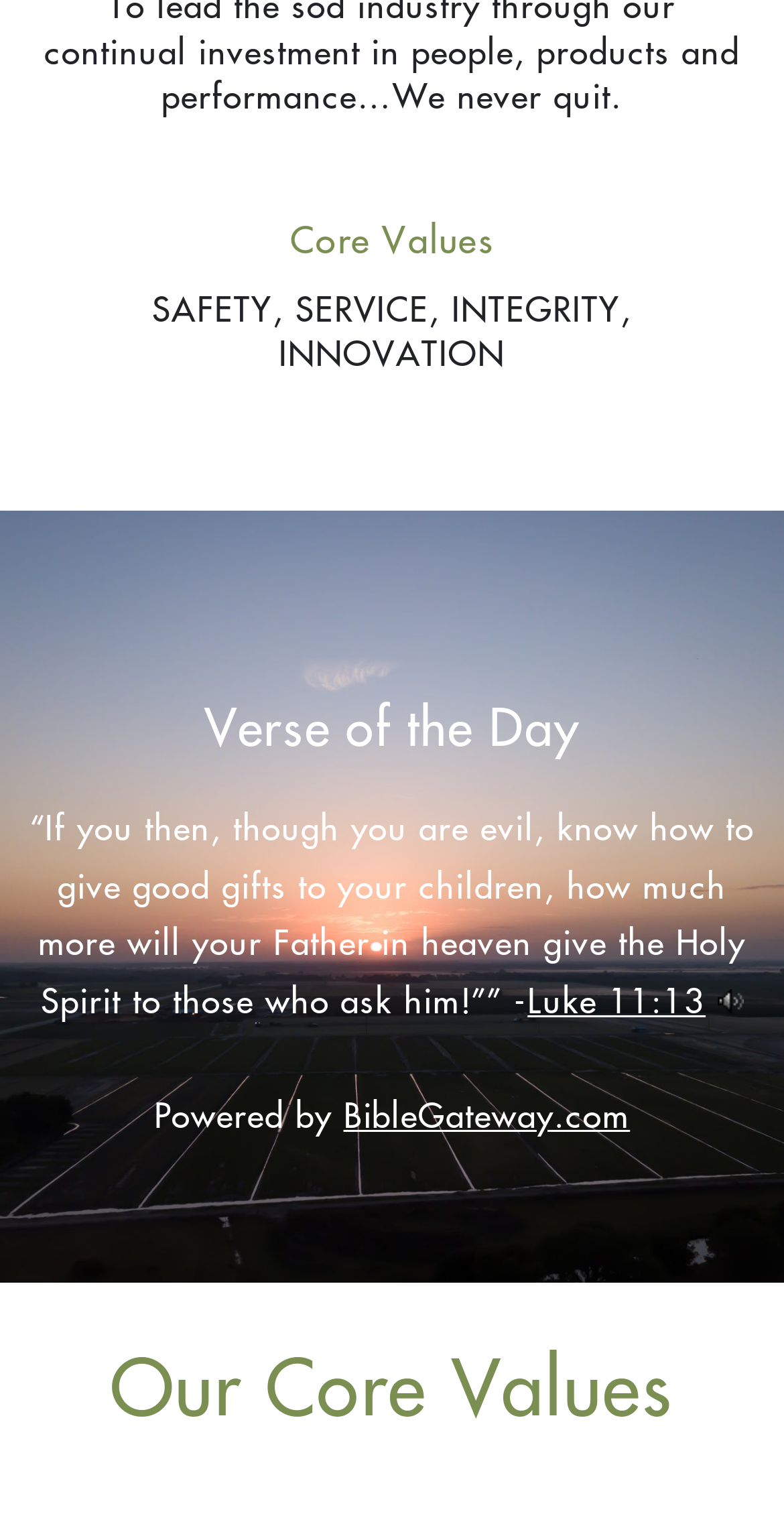Determine the bounding box coordinates for the UI element described. Format the coordinates as (top-left x, top-left y, bottom-right x, bottom-right y) and ensure all values are between 0 and 1. Element description: Luke 11:13

[0.673, 0.634, 0.9, 0.665]